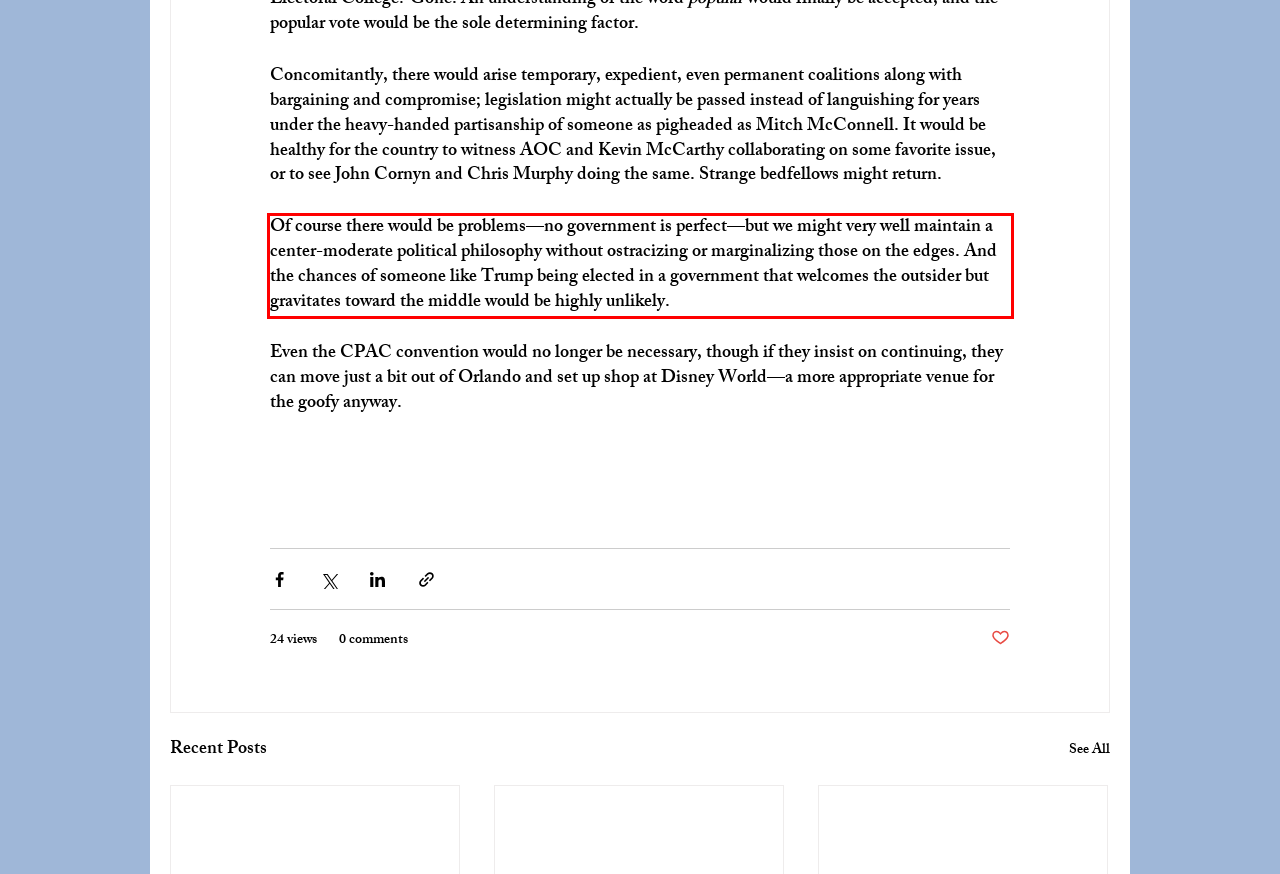Look at the screenshot of the webpage, locate the red rectangle bounding box, and generate the text content that it contains.

Of course there would be problems—no government is perfect—but we might very well maintain a center-moderate political philosophy without ostracizing or marginalizing those on the edges. And the chances of someone like Trump being elected in a government that welcomes the outsider but gravitates toward the middle would be highly unlikely.